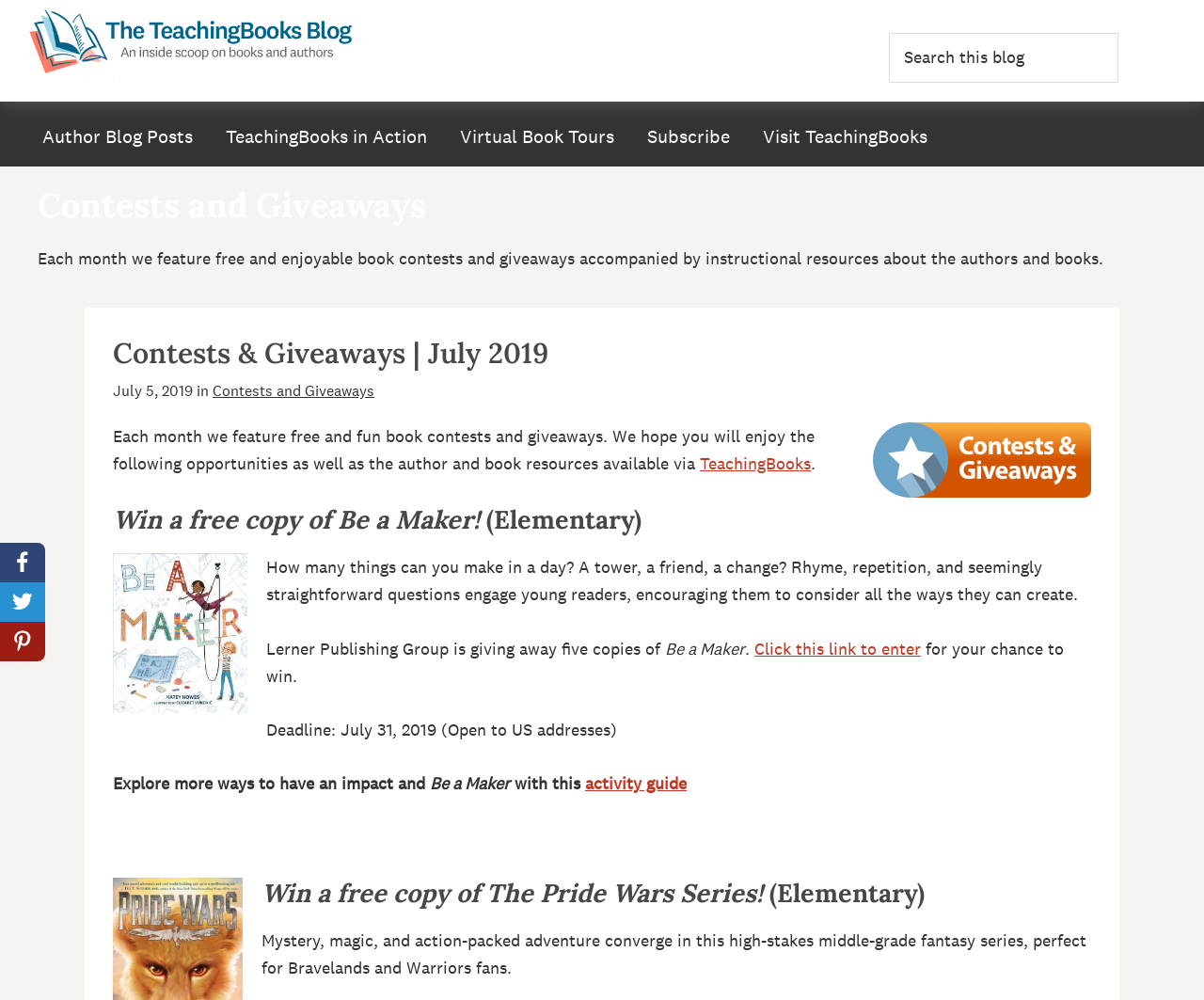Offer an extensive depiction of the webpage and its key elements.

This webpage is about contests and giveaways related to books, specifically for the month of July 2019. At the top, there is a header section with a logo and a navigation menu with links to various sections of the website, including "Author Blog Posts", "TeachingBooks in Action", and "Subscribe". 

Below the header, there is a title "Contests and Giveaways" followed by a brief description of the webpage's content. The main content of the webpage is divided into sections, each featuring a book contest or giveaway. 

The first section is about a book called "Be a Maker!" and includes a brief summary of the book, information about the giveaway, and a link to enter the contest. There is also an image of a badge related to contests and giveaways. 

The second section is about "The Pride Wars Series" and includes a brief summary of the book series, information about the giveaway, and no link to enter the contest. 

On the left side of the webpage, there are three social media links represented by icons. At the bottom of the webpage, there is a text box and a link to "Visit TeachingBooks".